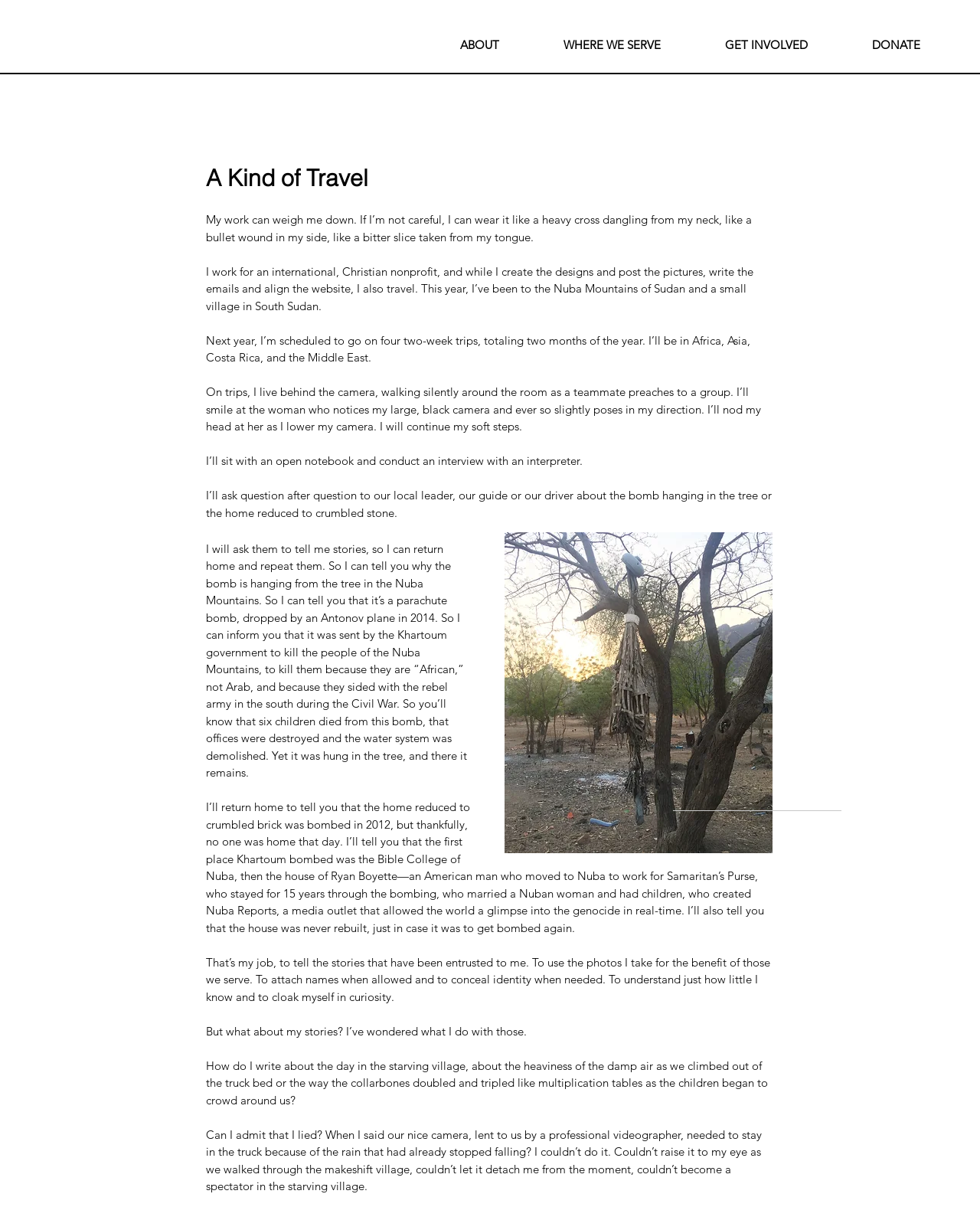Please use the details from the image to answer the following question comprehensively:
What is the topic of the story in the featured post?

The topic of the story can be inferred from the text content of the featured post. The author is describing their experiences traveling to different countries, including Sudan and South Sudan, and working with a Christian nonprofit organization to tell the stories of the people they serve.